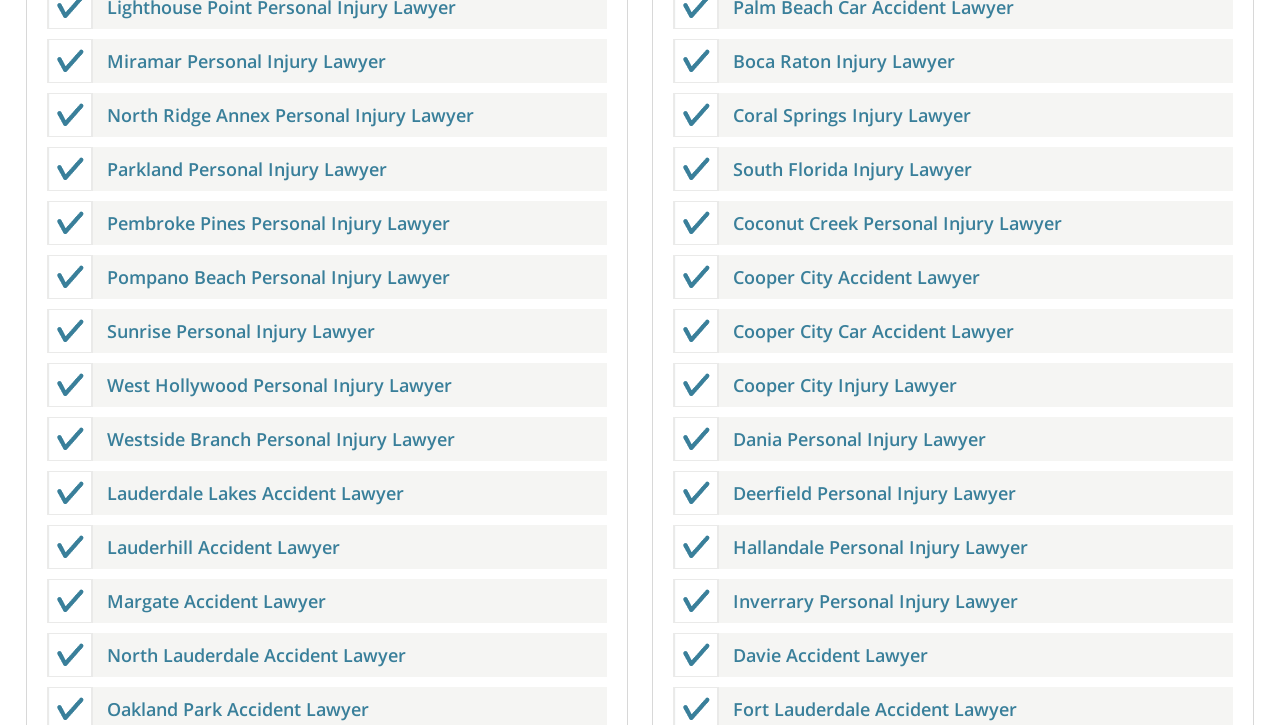Identify the coordinates of the bounding box for the element that must be clicked to accomplish the instruction: "Check out Parkland Personal Injury Lawyer".

[0.083, 0.217, 0.302, 0.25]